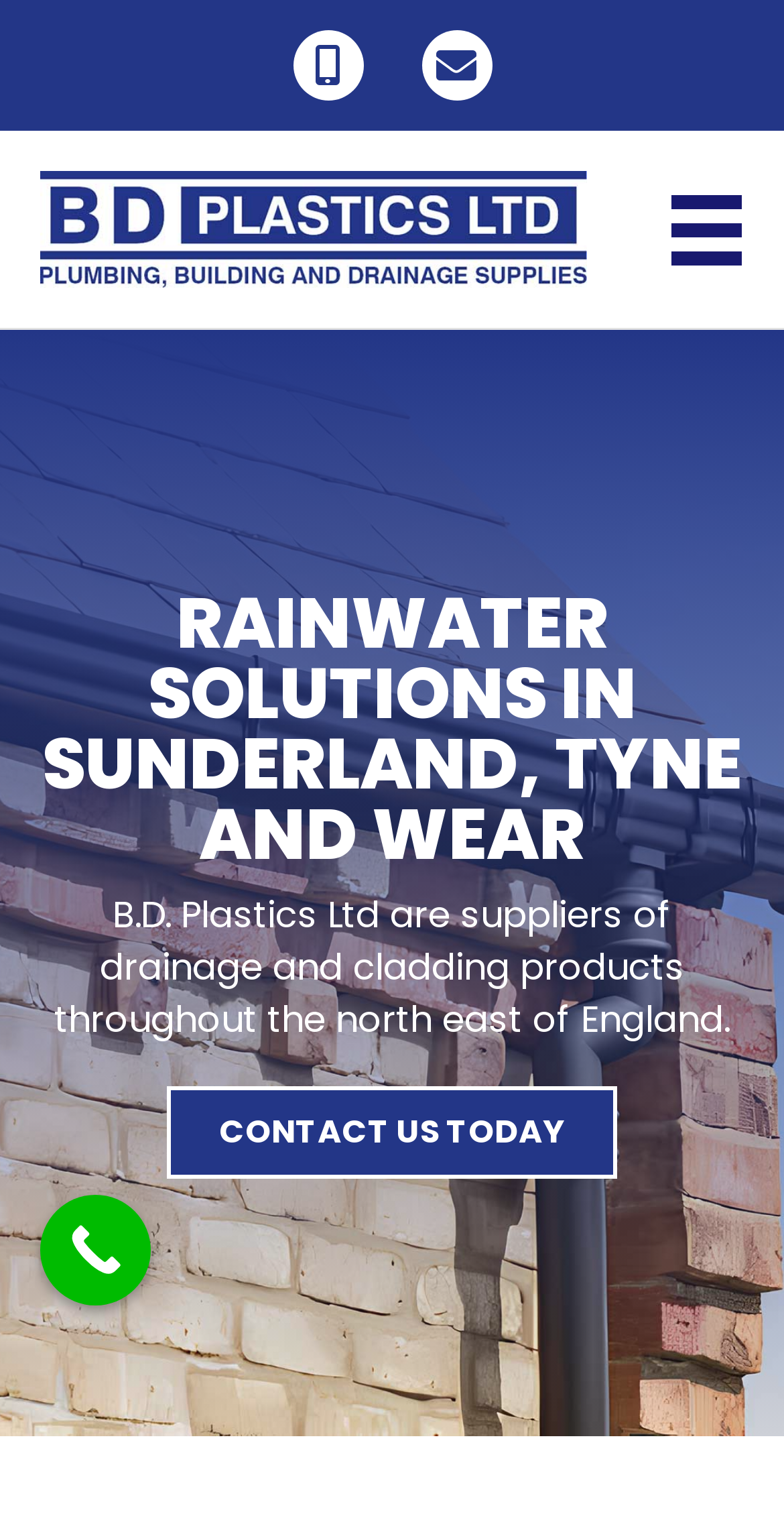Locate the bounding box of the UI element described by: "alt="BD Plastics Ltd logo" title="BD_Plastics_logo"" in the given webpage screenshot.

[0.051, 0.137, 0.749, 0.163]